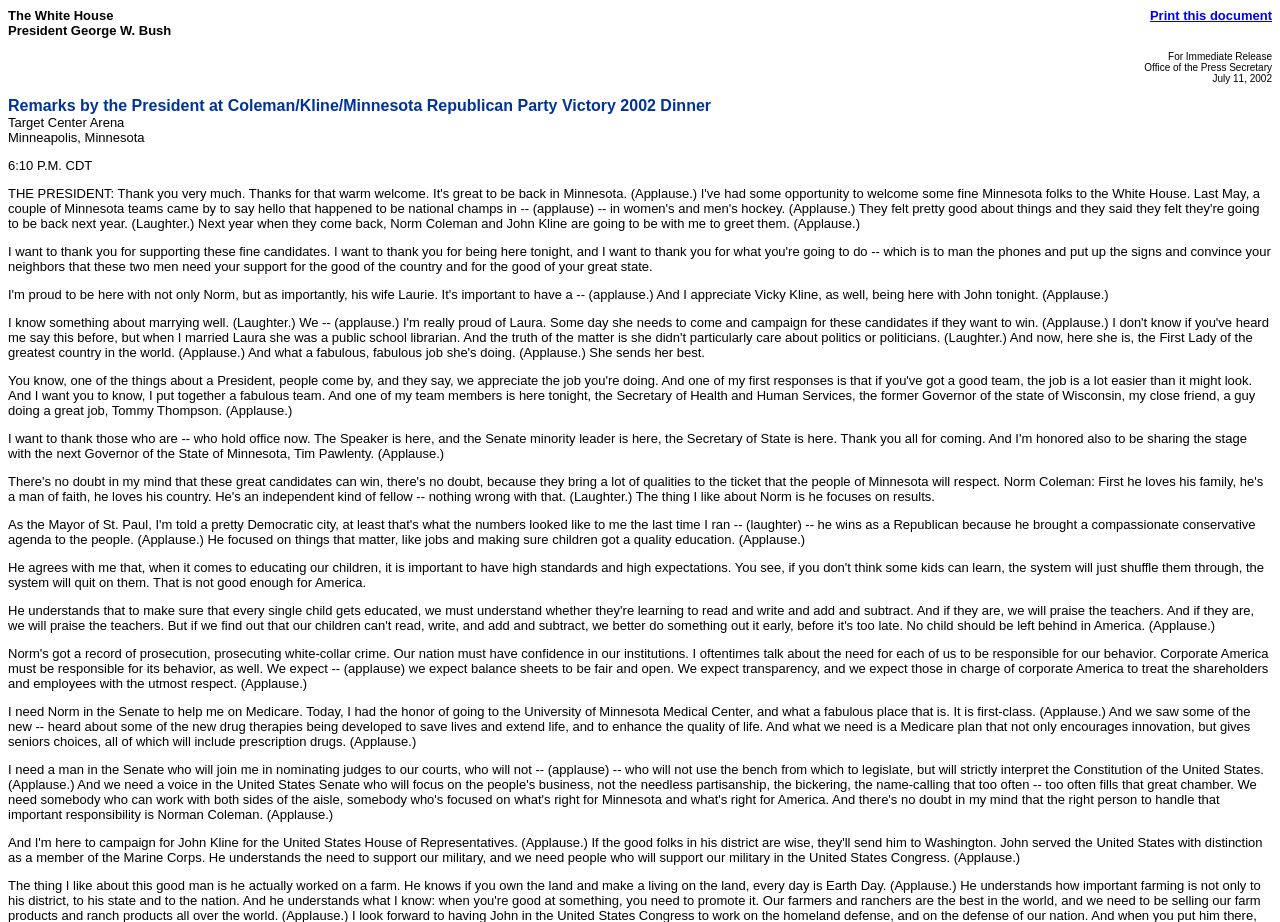What is the topic of the President's remarks?
Provide a detailed and well-explained answer to the question.

The topic of the President's remarks appears to be Medicare, as indicated by the text 'I need Norm in the Senate to help me on Medicare' and the discussion of Medicare plans and prescription drugs in the remarks.